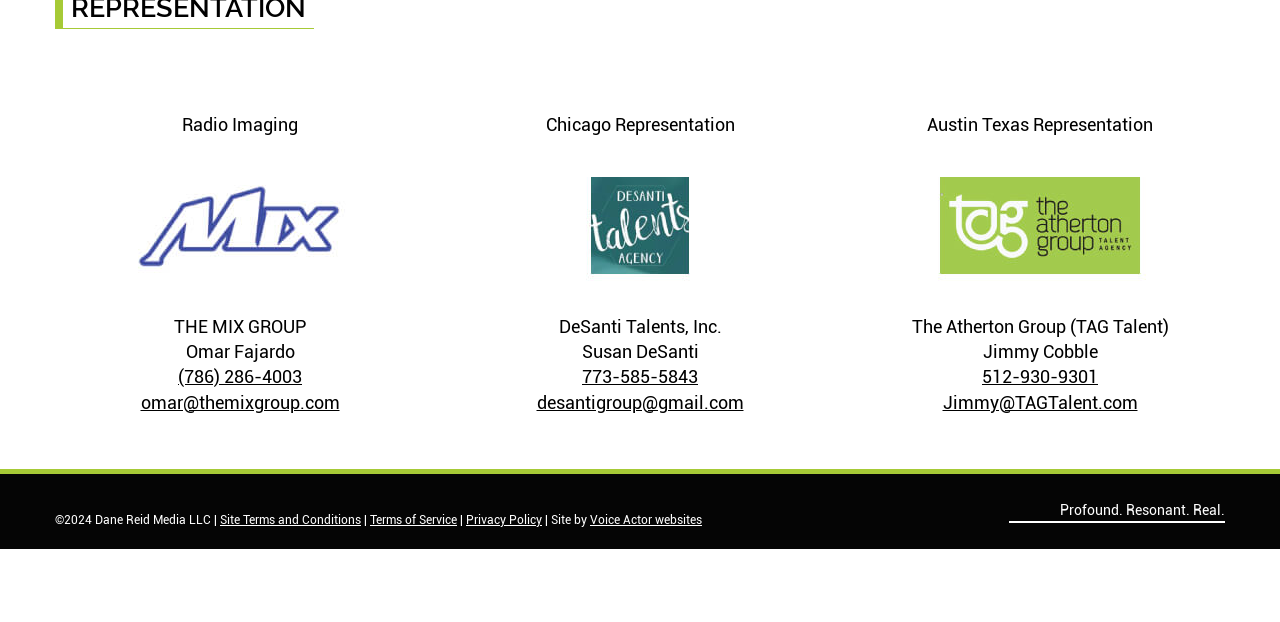Identify the bounding box coordinates of the region I need to click to complete this instruction: "Call (786) 286-4003".

[0.139, 0.589, 0.236, 0.623]